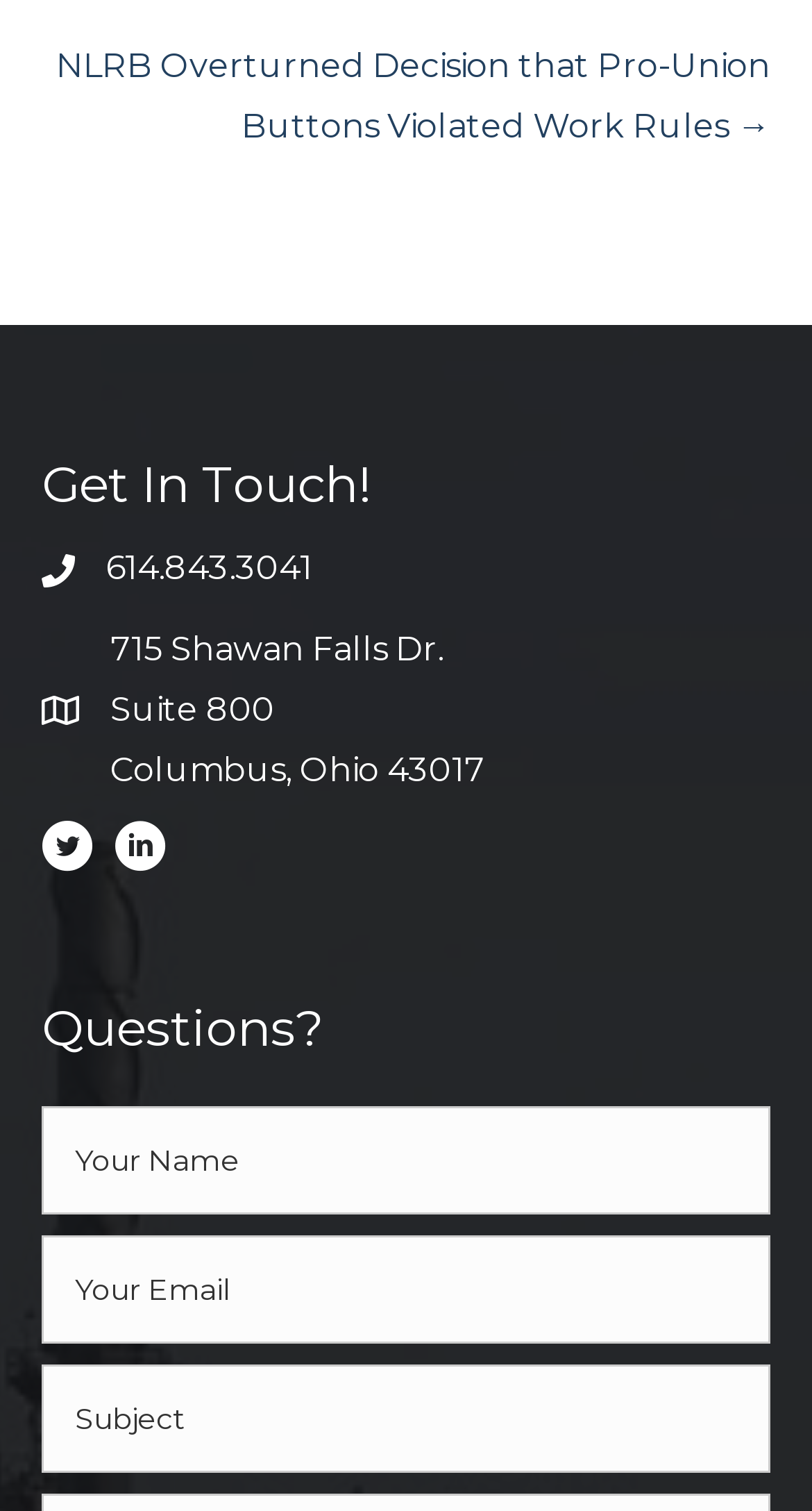Determine the bounding box coordinates for the region that must be clicked to execute the following instruction: "View About Us page".

None